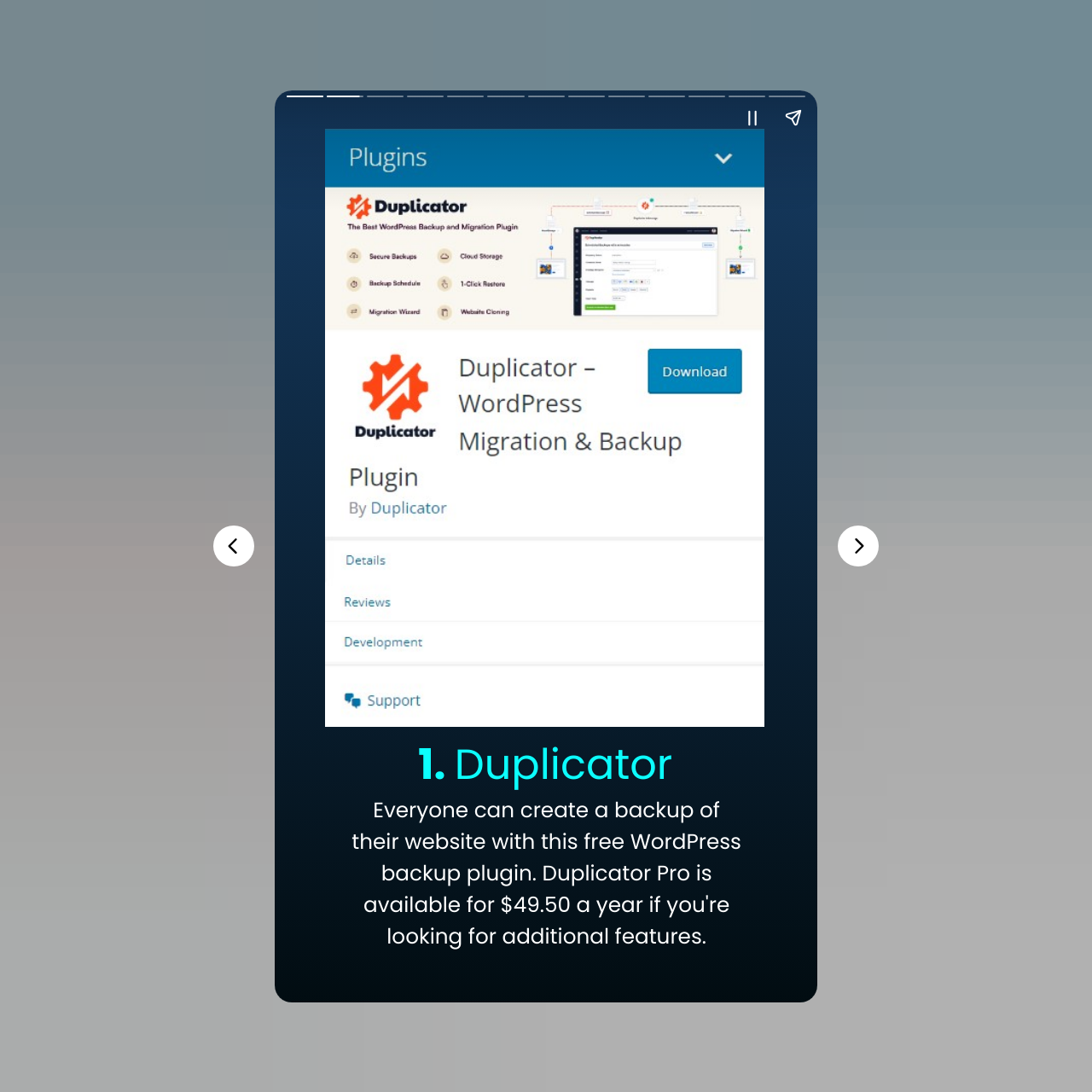How many pages are there in total?
Based on the visual information, provide a detailed and comprehensive answer.

The presence of 'Previous page' and 'Next page' buttons indicates that there are multiple pages, and since I can see these buttons, there must be at least two pages.